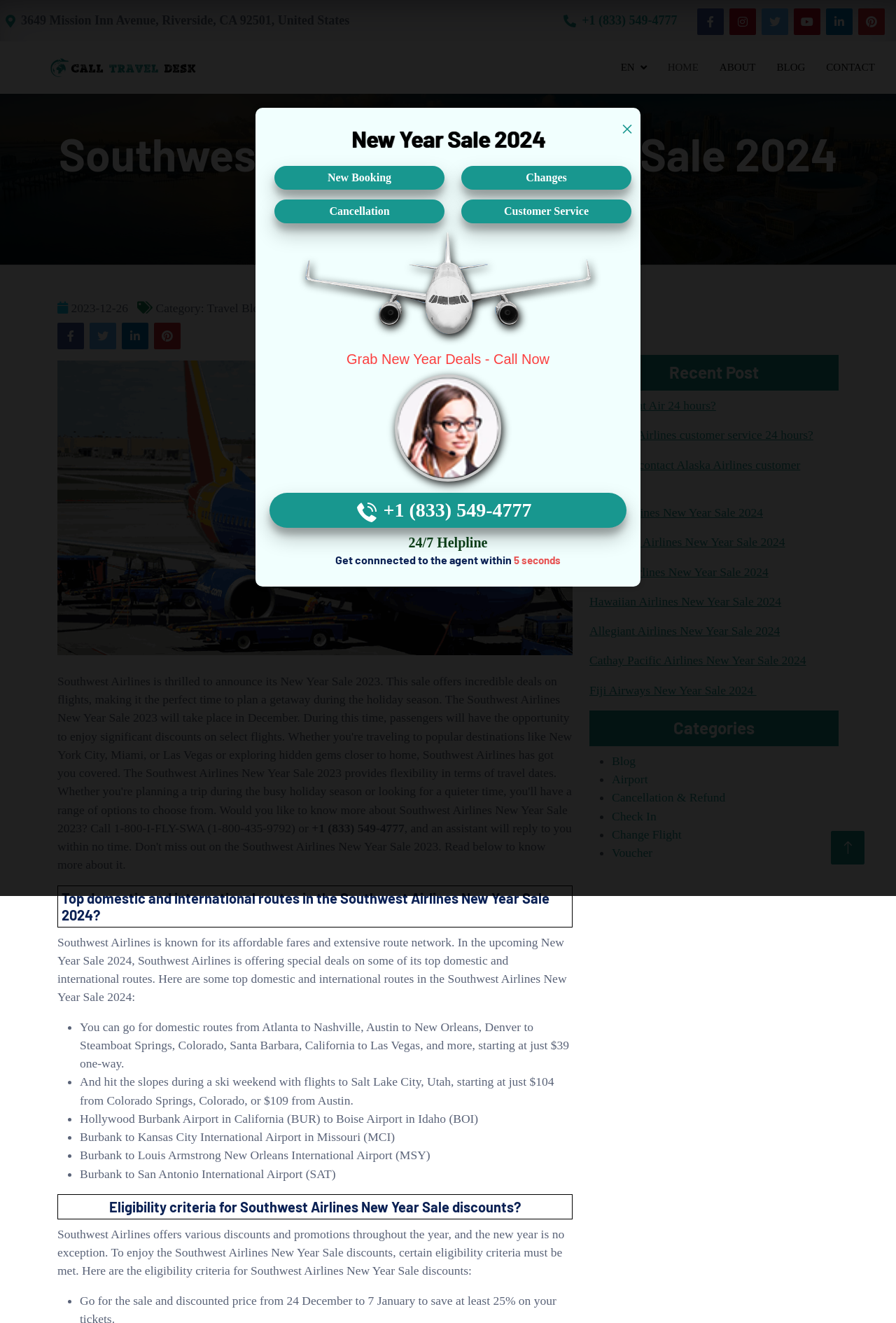What is the category of the latest article?
Please give a well-detailed answer to the question.

I found the category of the latest article by looking at the metadata section of the webpage, where it is displayed as a static text.